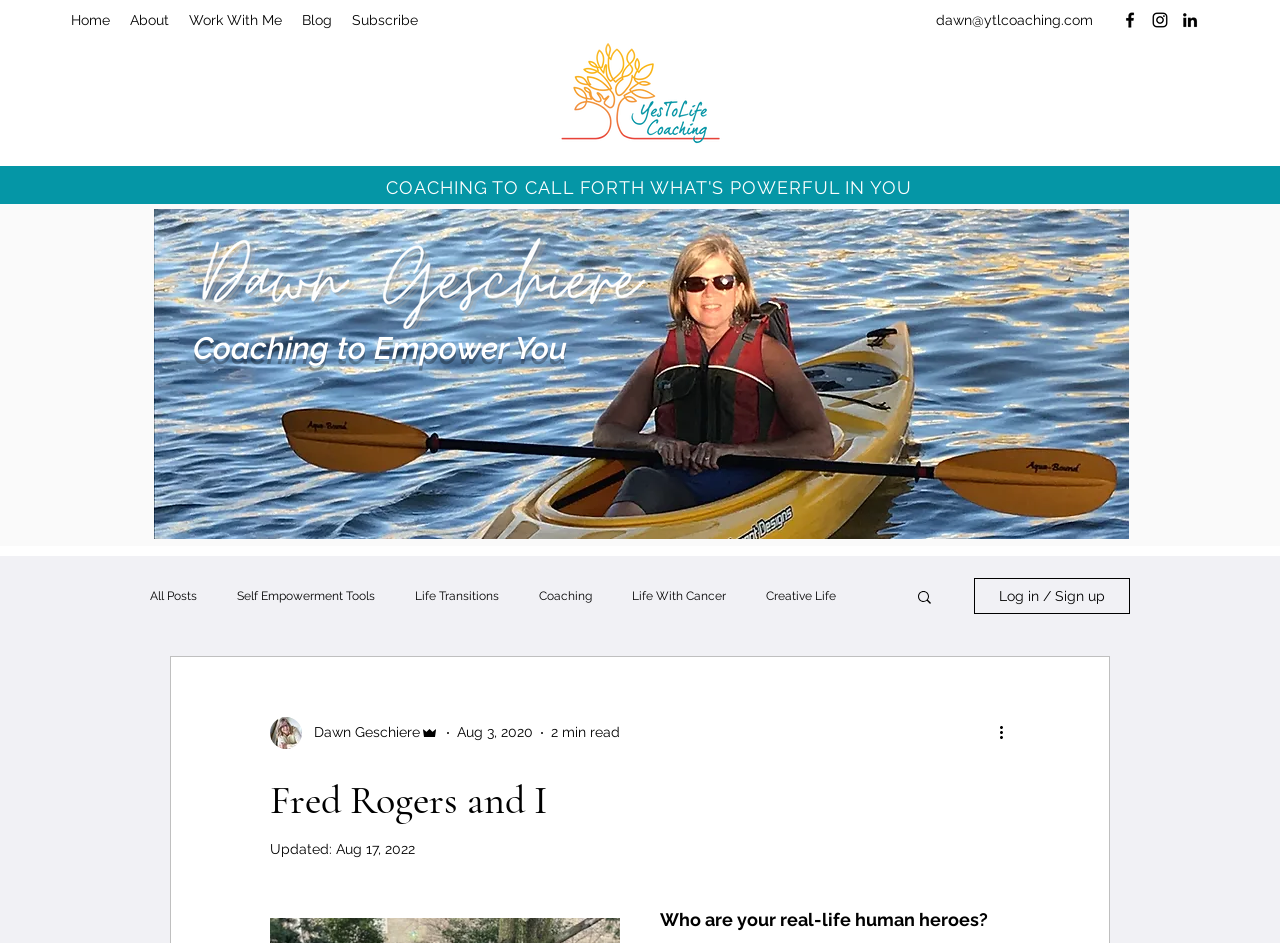Bounding box coordinates should be provided in the format (top-left x, top-left y, bottom-right x, bottom-right y) with all values between 0 and 1. Identify the bounding box for this UI element: Log in / Sign up

[0.761, 0.613, 0.883, 0.651]